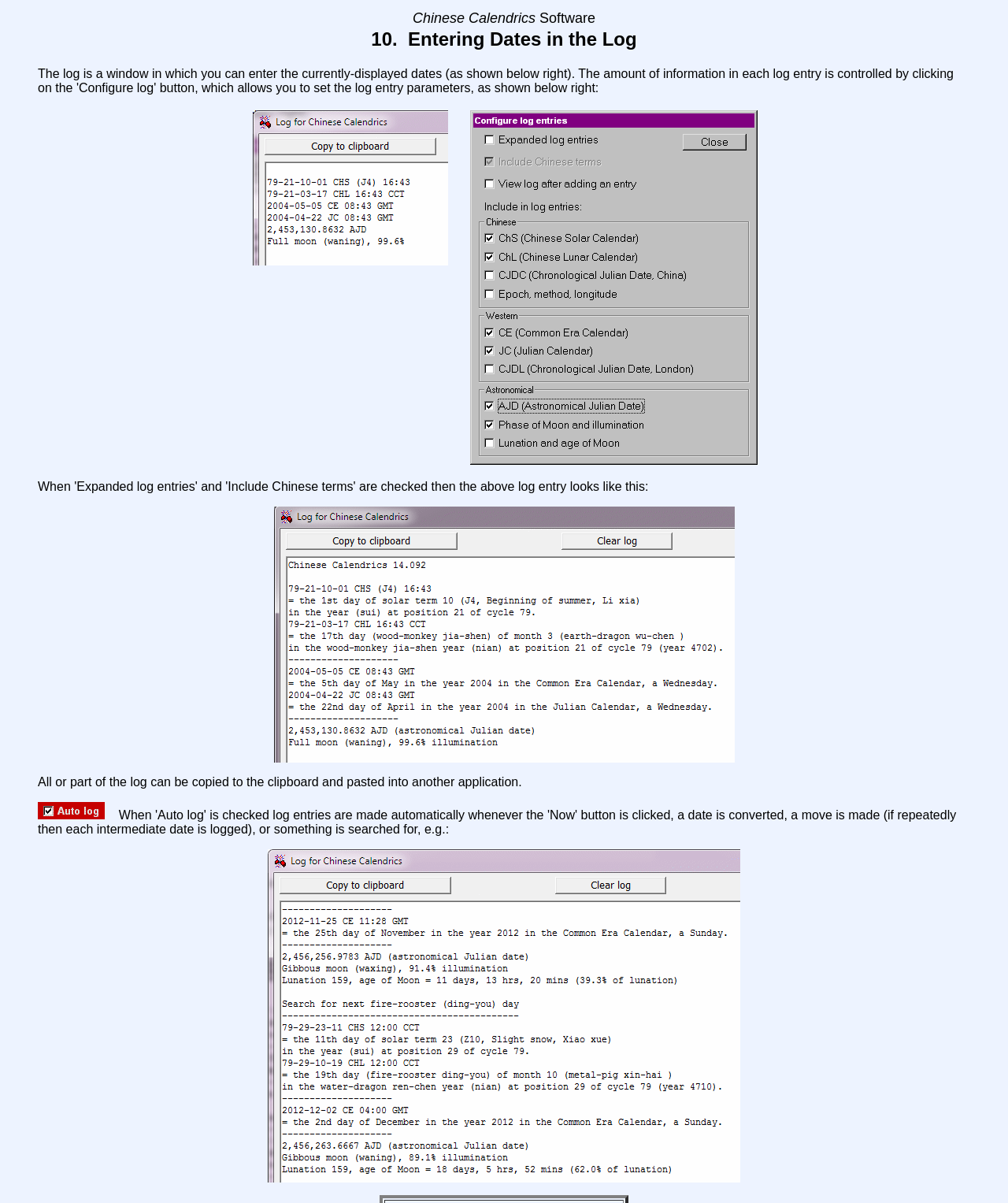Please examine the image and answer the question with a detailed explanation:
What can be copied to the clipboard?

According to the text on the webpage, 'All or part of the log can be copied to the clipboard and pasted into another application'.